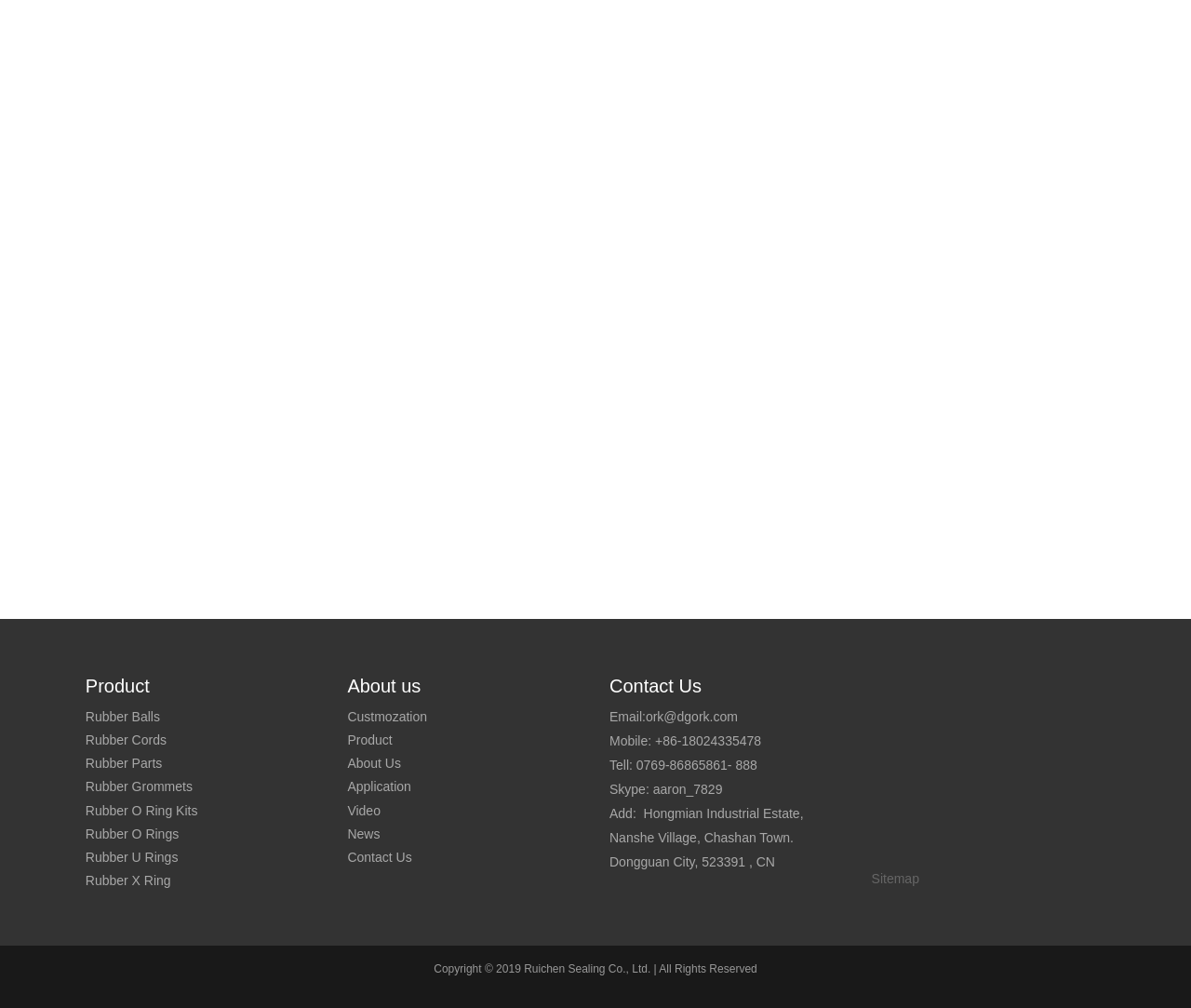Find the bounding box coordinates for the area that should be clicked to accomplish the instruction: "Contact Us".

[0.292, 0.843, 0.346, 0.858]